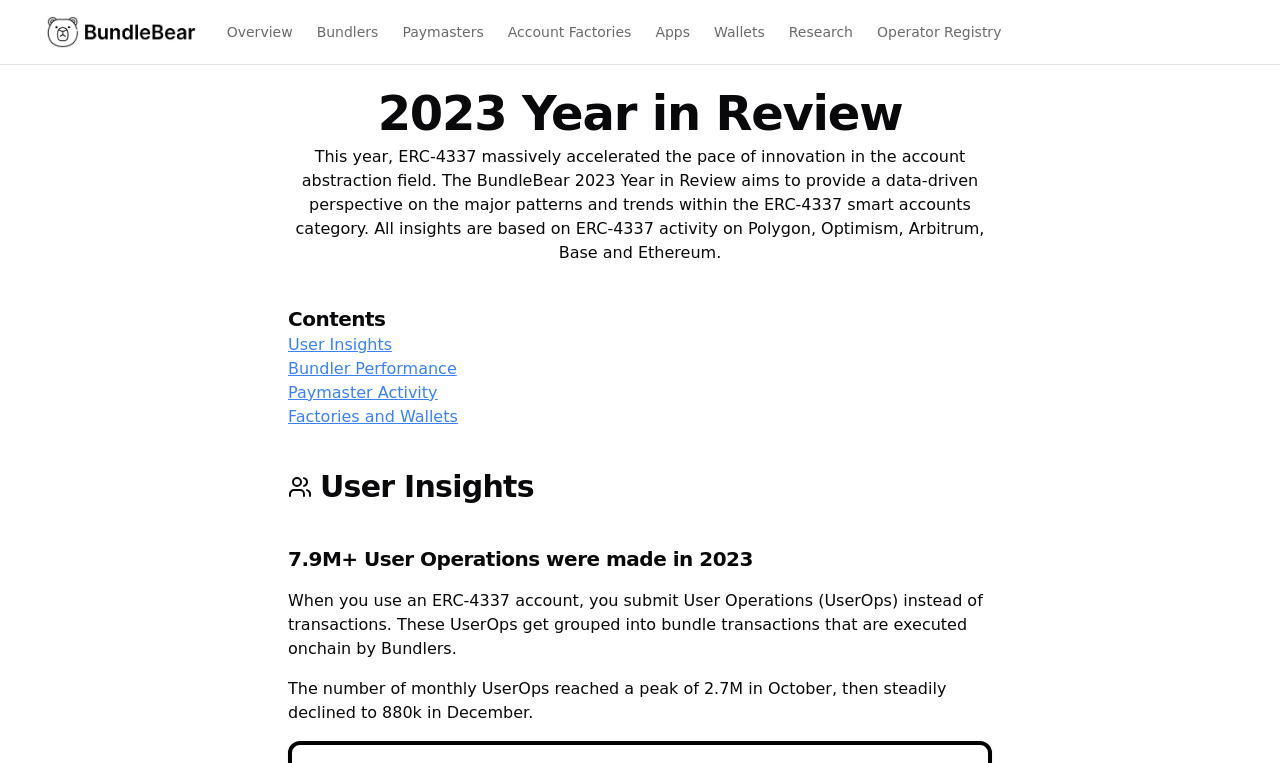Please identify the bounding box coordinates of the element on the webpage that should be clicked to follow this instruction: "Read about the Bundler Performance". The bounding box coordinates should be given as four float numbers between 0 and 1, formatted as [left, top, right, bottom].

[0.225, 0.471, 0.357, 0.495]